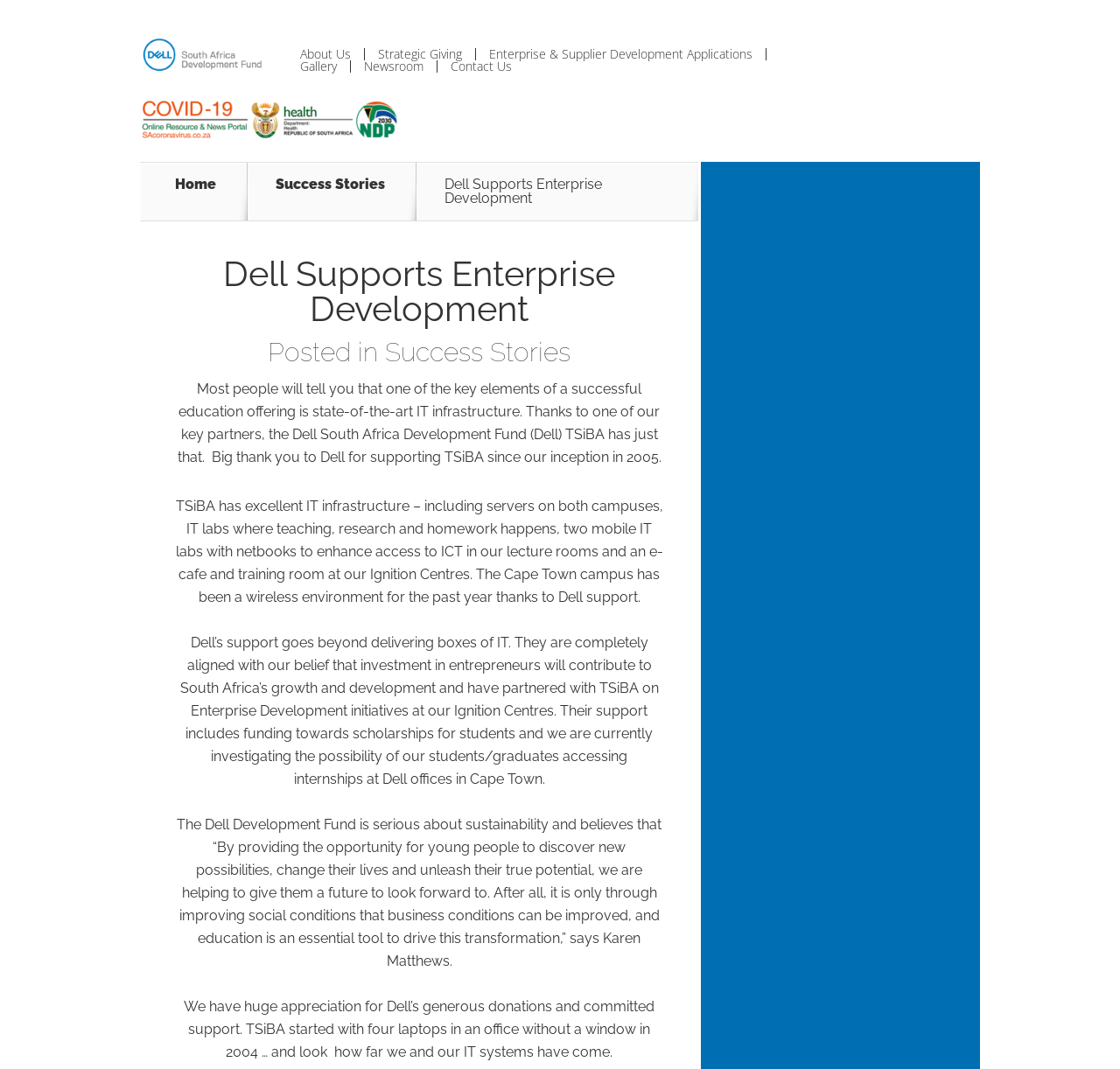Convey a detailed summary of the webpage, mentioning all key elements.

The webpage is about Dell's support for enterprise development, specifically highlighting its partnership with TSiBA (Tertiary School in Business Administration) in South Africa. 

At the top of the page, there is a logo and a link to the "Dell Development Fund" on the left, followed by a series of links to different sections of the website, including "About Us", "Strategic Giving", "Enterprise & Supplier Development Applications", "Gallery", "Newsroom", and "Contact Us". 

Below these links, there is a prominent heading that reads "Dell Supports Enterprise Development". 

Underneath the heading, there is a section that features a success story about TSiBA, with a brief introduction and three paragraphs of text describing how Dell's support has enabled TSiBA to have state-of-the-art IT infrastructure, including servers, IT labs, and mobile IT labs. The text also mentions Dell's support for TSiBA's Enterprise Development initiatives and its commitment to sustainability. 

The page has a total of 11 links, including the logo link, and 9 blocks of text, including the heading and the success story. There are no images other than the logo.